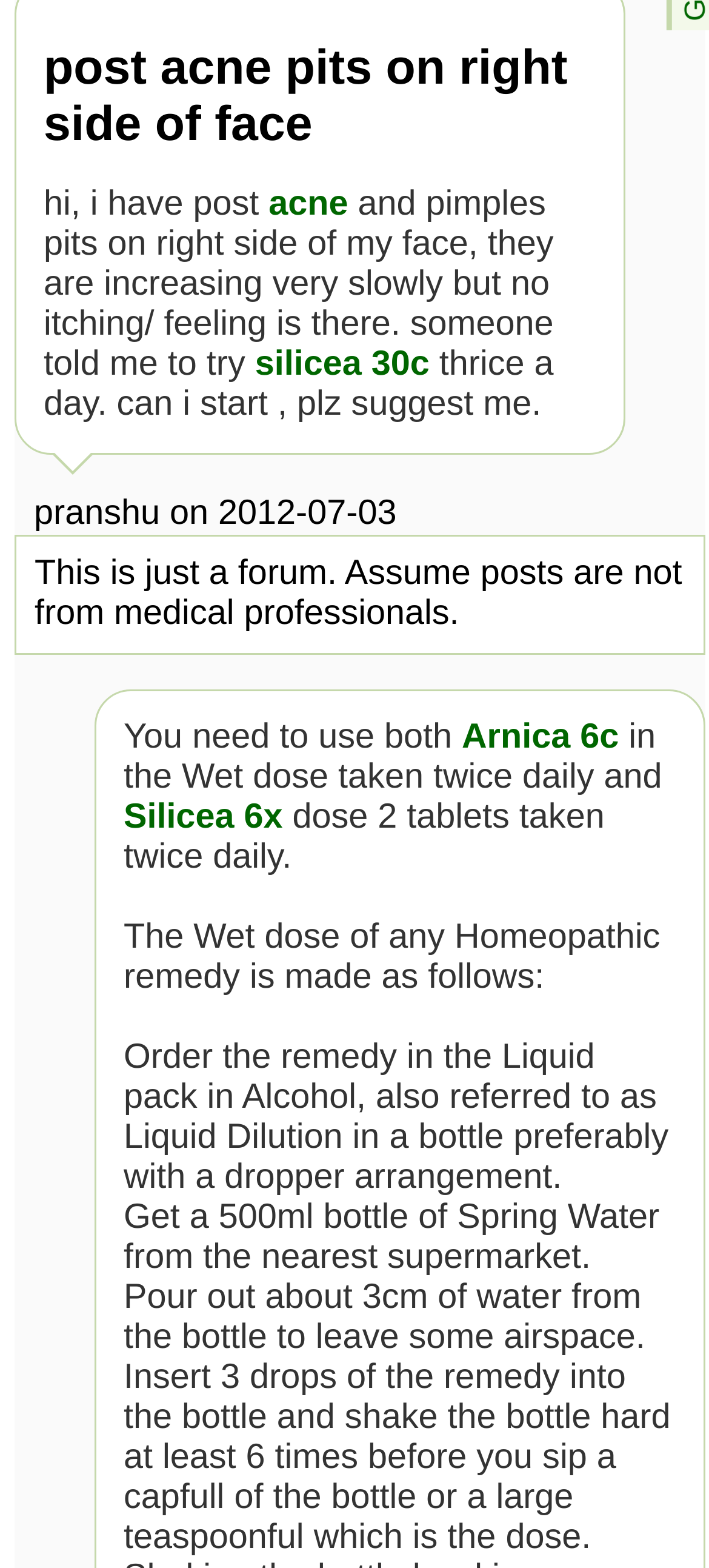Identify the bounding box for the given UI element using the description provided. Coordinates should be in the format (top-left x, top-left y, bottom-right x, bottom-right y) and must be between 0 and 1. Here is the description: acne32

[0.566, 0.3, 0.969, 0.363]